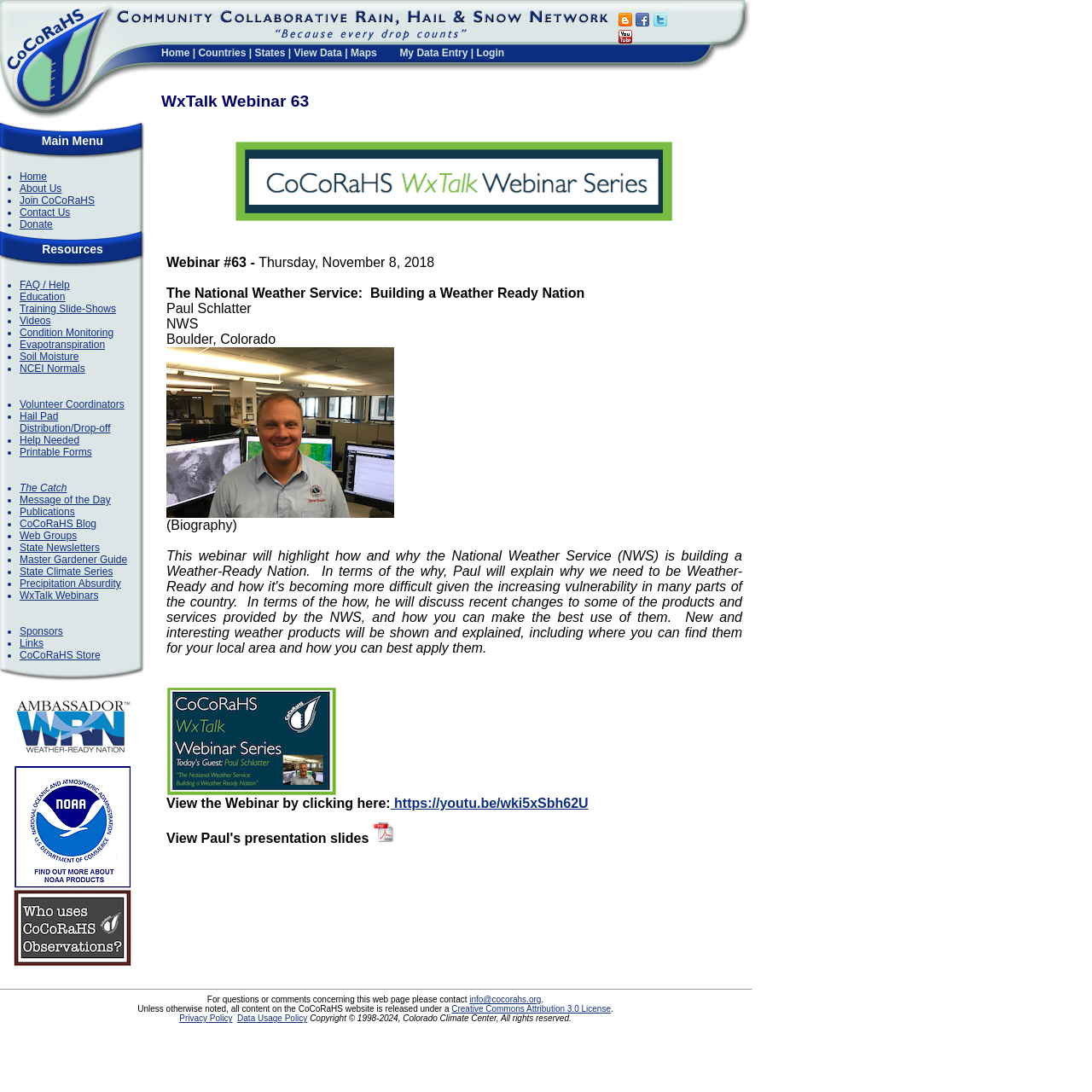What is the purpose of the 'Hail Pad Distribution/Drop-off'?
Respond to the question with a well-detailed and thorough answer.

Based on the context of the webpage, which is about collecting data on rain, hail, and snow, I can infer that the 'Hail Pad Distribution/Drop-off' is likely related to helping with hail data collection, which is why it is categorized under 'Help Needed'.